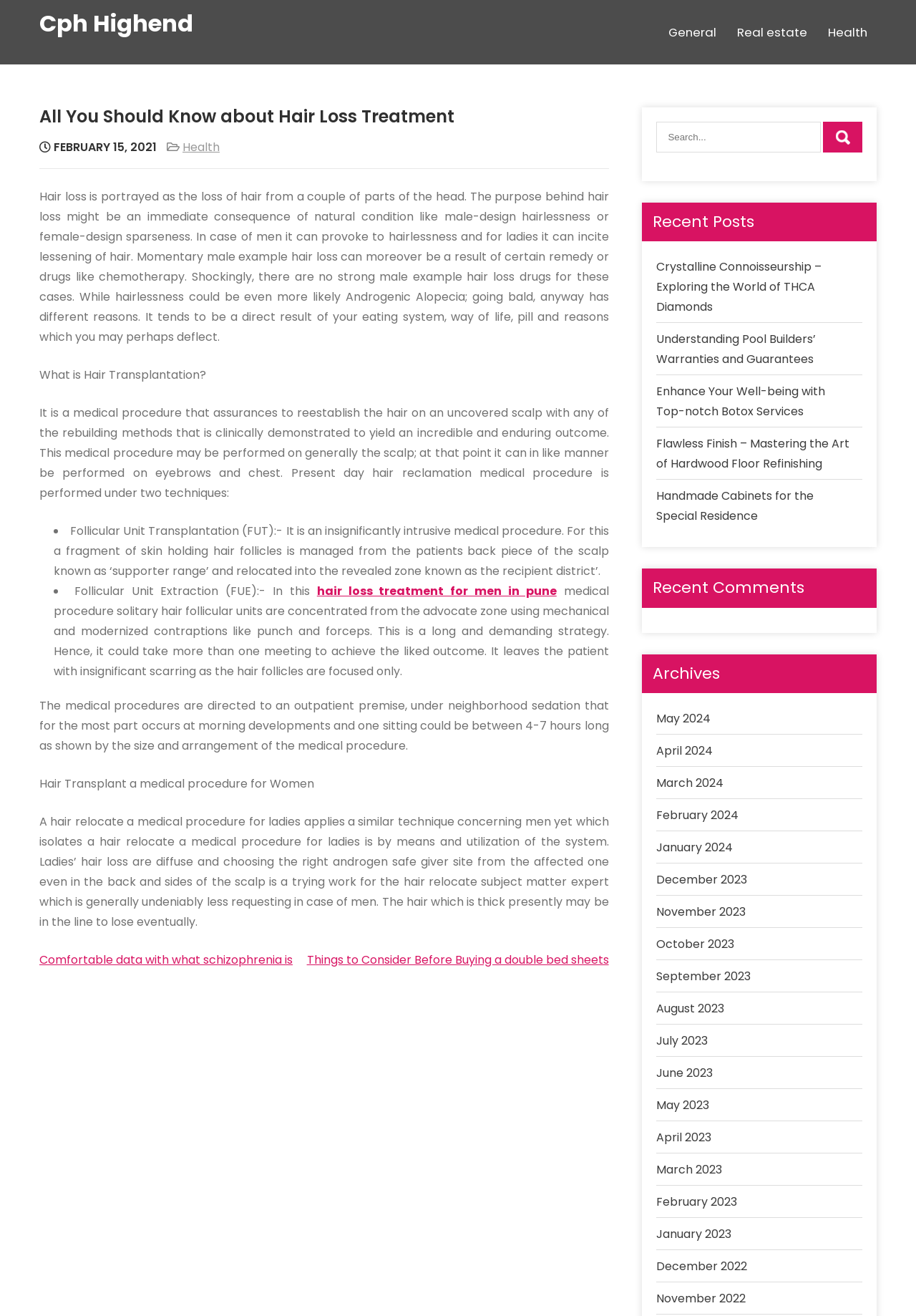Answer this question using a single word or a brief phrase:
What are the two methods of hair transplantation?

FUT and FUE